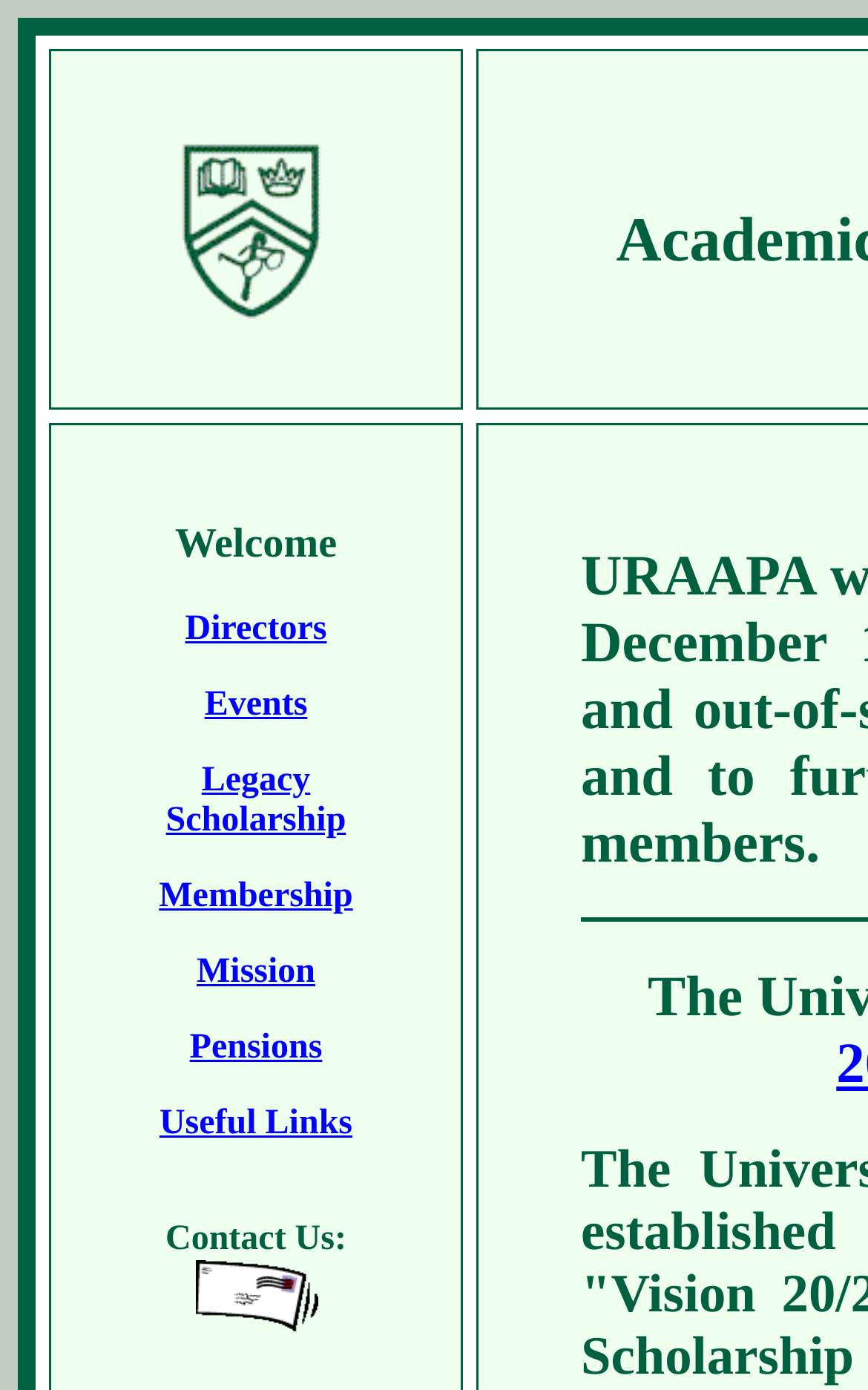Please locate the clickable area by providing the bounding box coordinates to follow this instruction: "Learn about the Legacy Scholarship".

[0.191, 0.548, 0.399, 0.604]